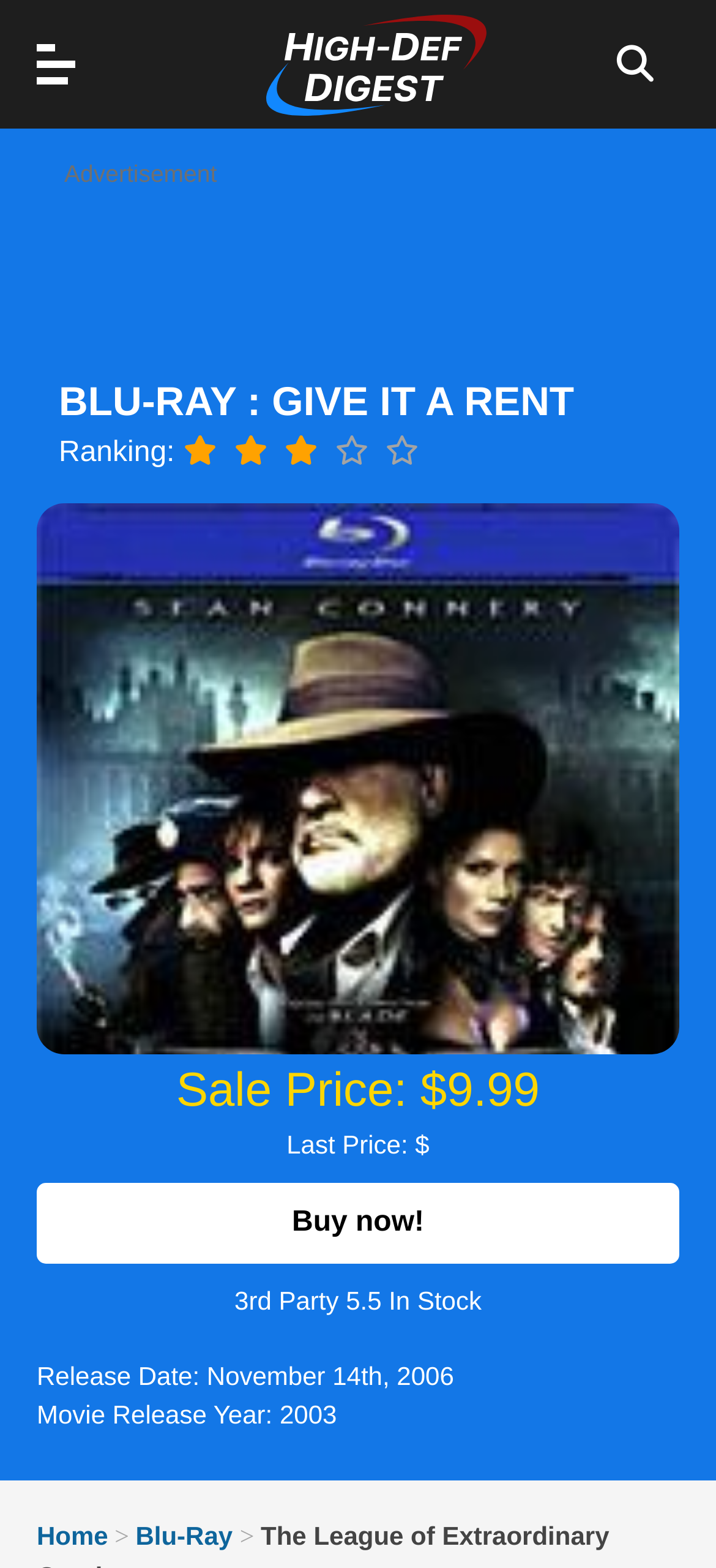What is the release date of the movie?
Using the visual information, reply with a single word or short phrase.

November 14th, 2006